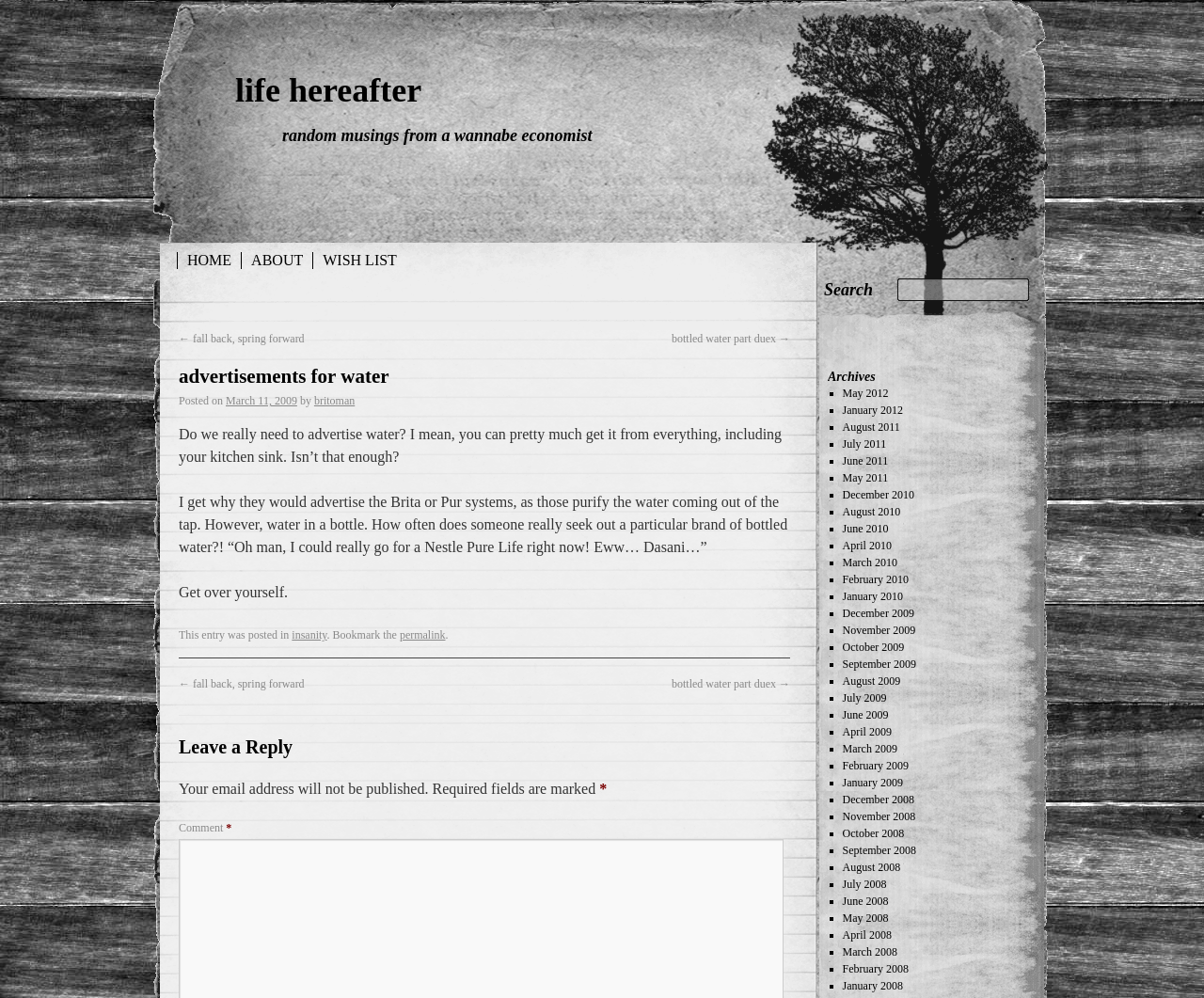Give a one-word or short-phrase answer to the following question: 
What is the category of the blog post?

insanity